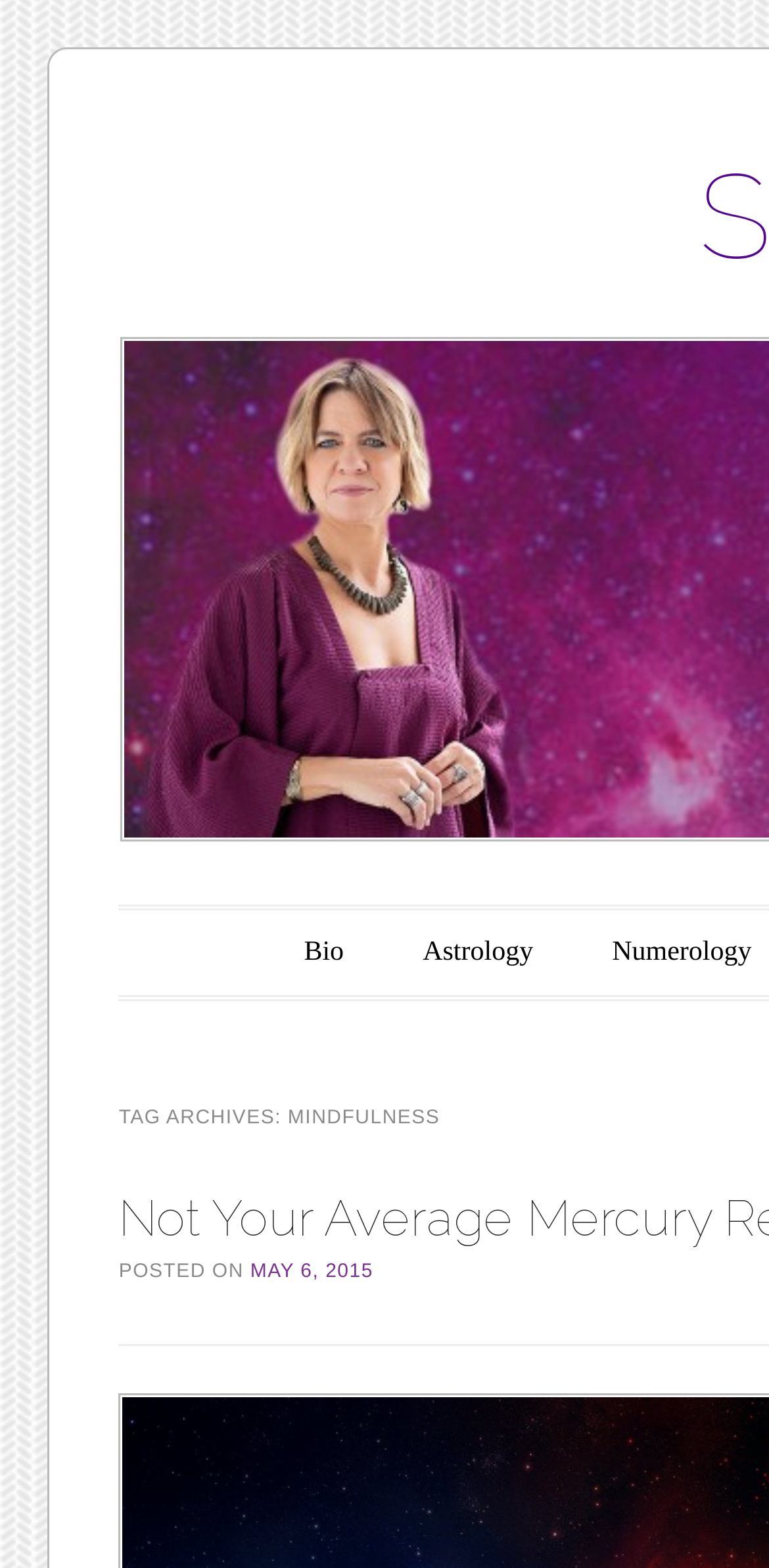Please find the bounding box for the UI component described as follows: "Astrology".

[0.524, 0.588, 0.719, 0.627]